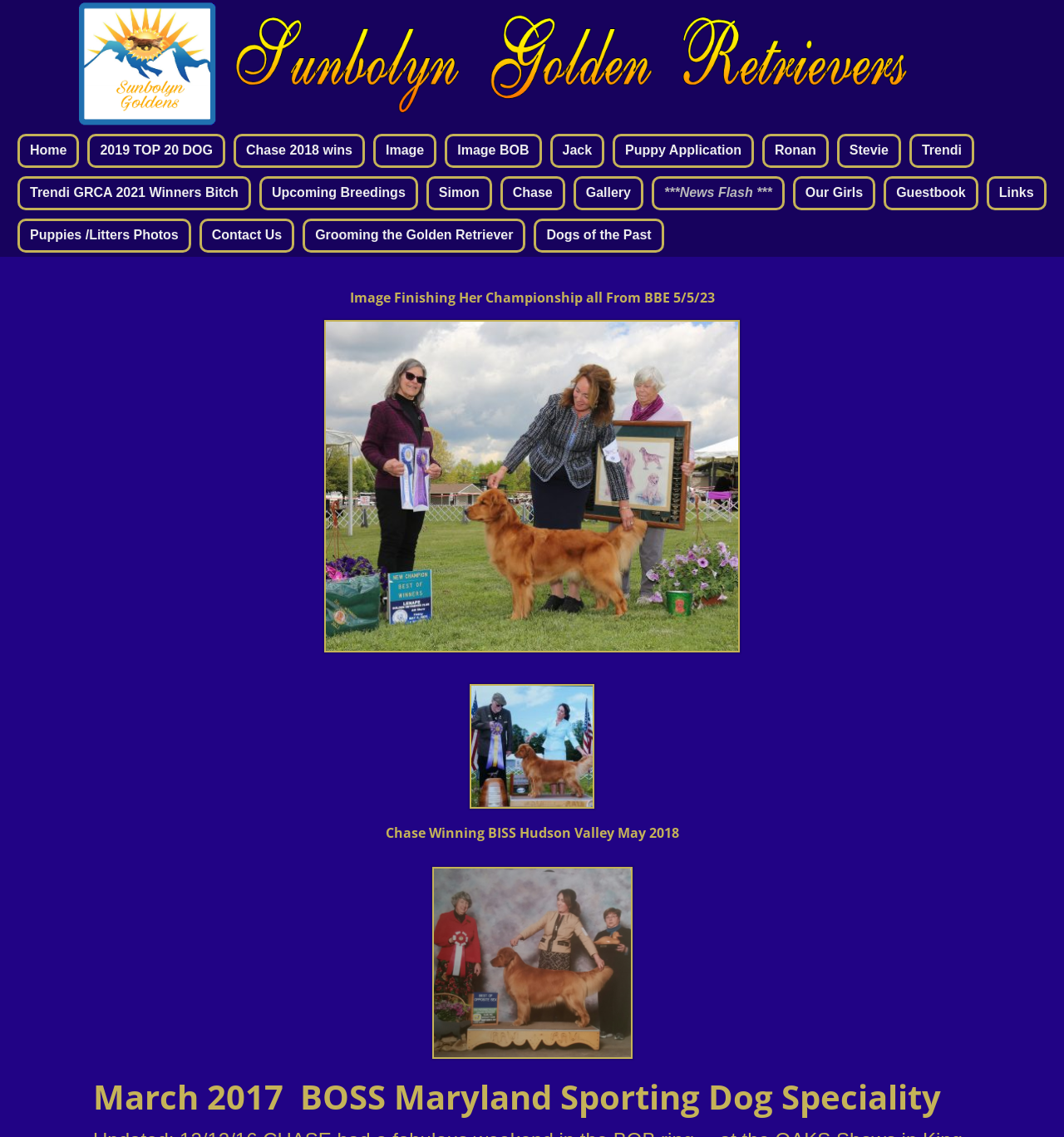Is there a section for puppy applications on this website?
Please provide a comprehensive answer based on the visual information in the image.

The link 'Puppy Application' on the top navigation bar indicates that there is a section on the website for puppy applications.